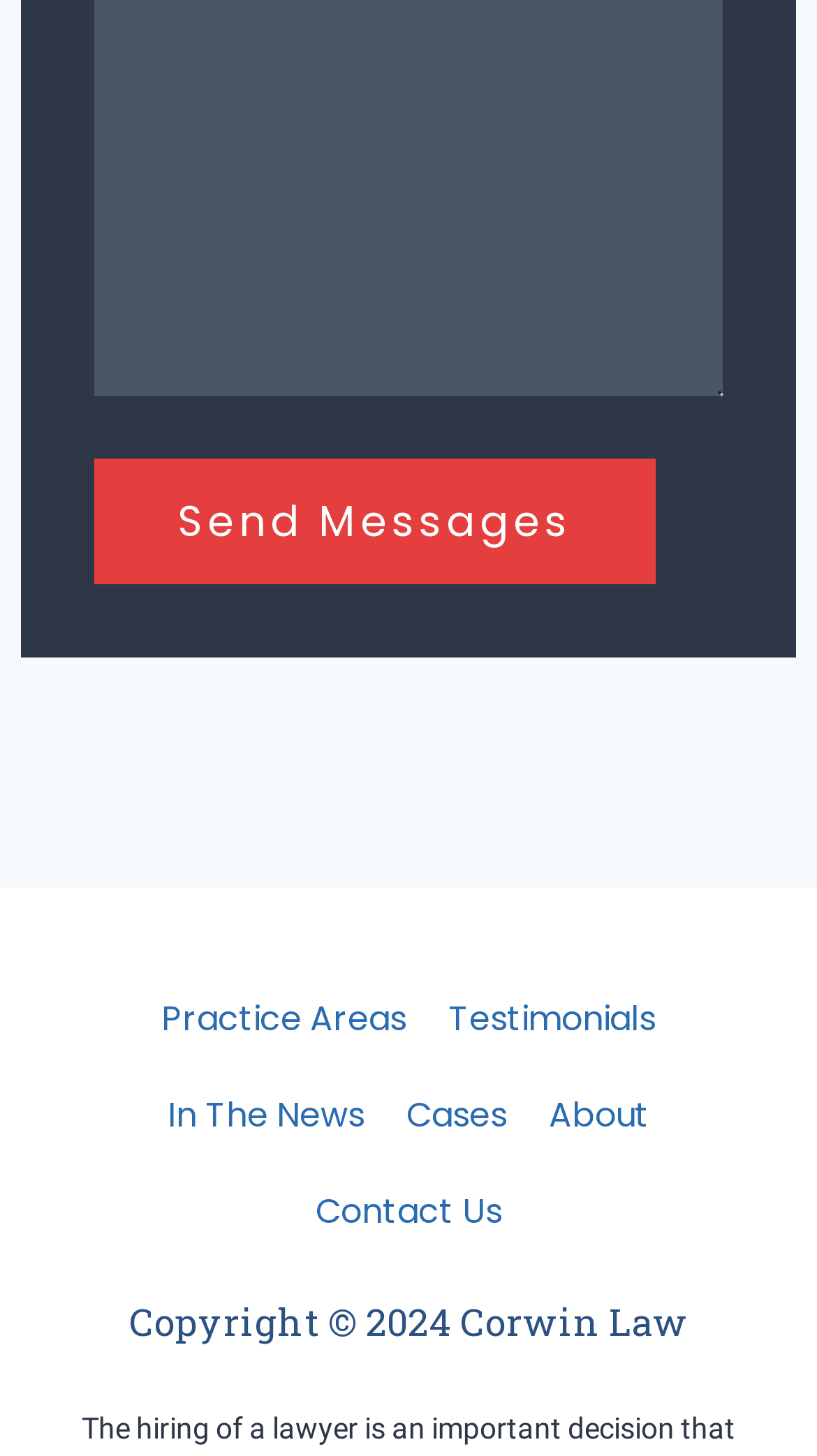Please use the details from the image to answer the following question comprehensively:
What is the position of the 'Contact Us' link?

The 'Contact Us' link is located at the bottom right of the webpage, with its bounding box coordinates being [0.36, 0.799, 0.64, 0.865].